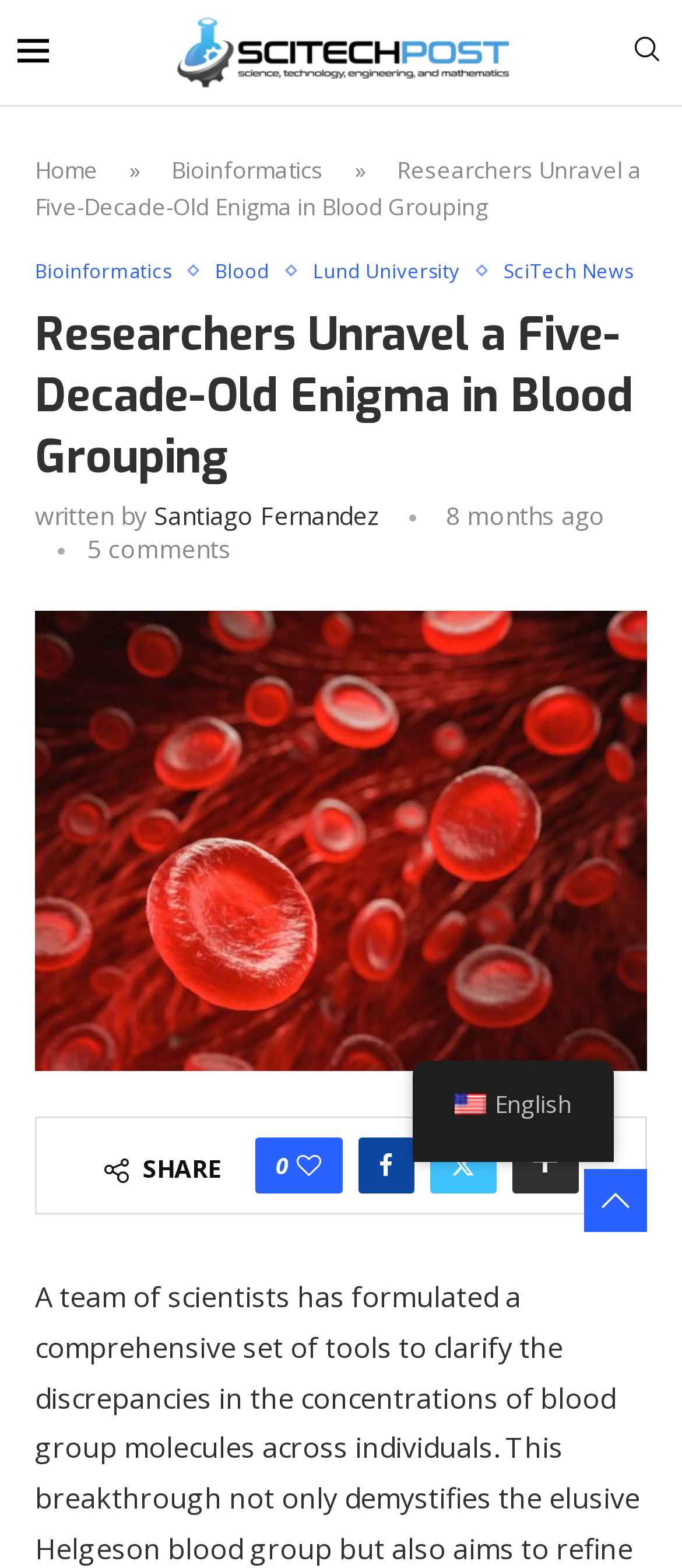Please identify the bounding box coordinates of the area I need to click to accomplish the following instruction: "Share the post on Facebook".

[0.524, 0.725, 0.606, 0.761]